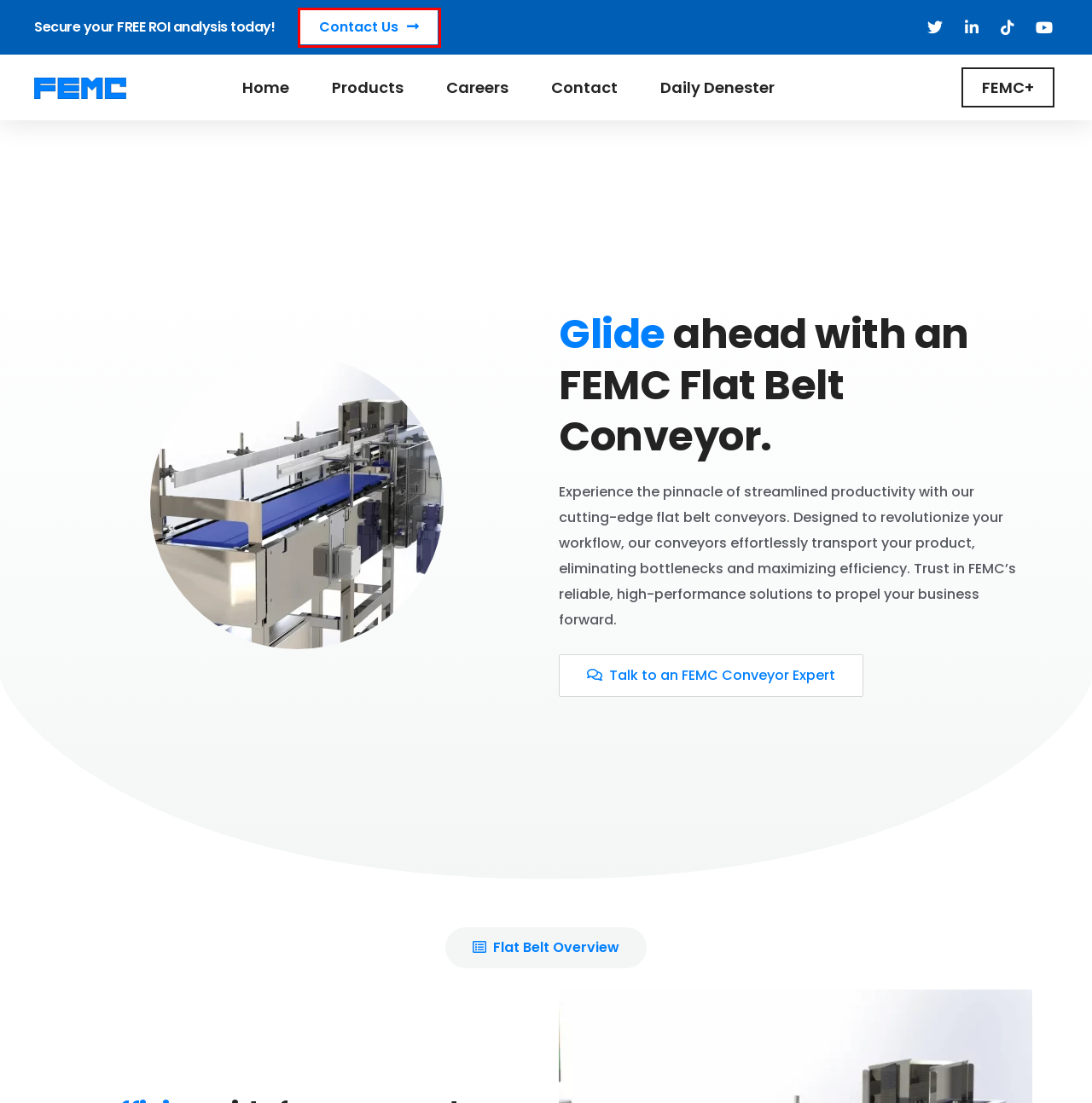Given a screenshot of a webpage with a red bounding box highlighting a UI element, choose the description that best corresponds to the new webpage after clicking the element within the red bounding box. Here are your options:
A. Products | FEMC
B. Automated Tray Packaging Systems | FEMC
C. Contact Us | FEMC
D. Terms and Conditions of Sale | FEMC
E. Daily Denester | FEMC
F. Careers | FEMC
G. Innovative Food Packaging Equipment and Machinery | FEMC
H. Heat Sealing from FEMC | FEMC

C